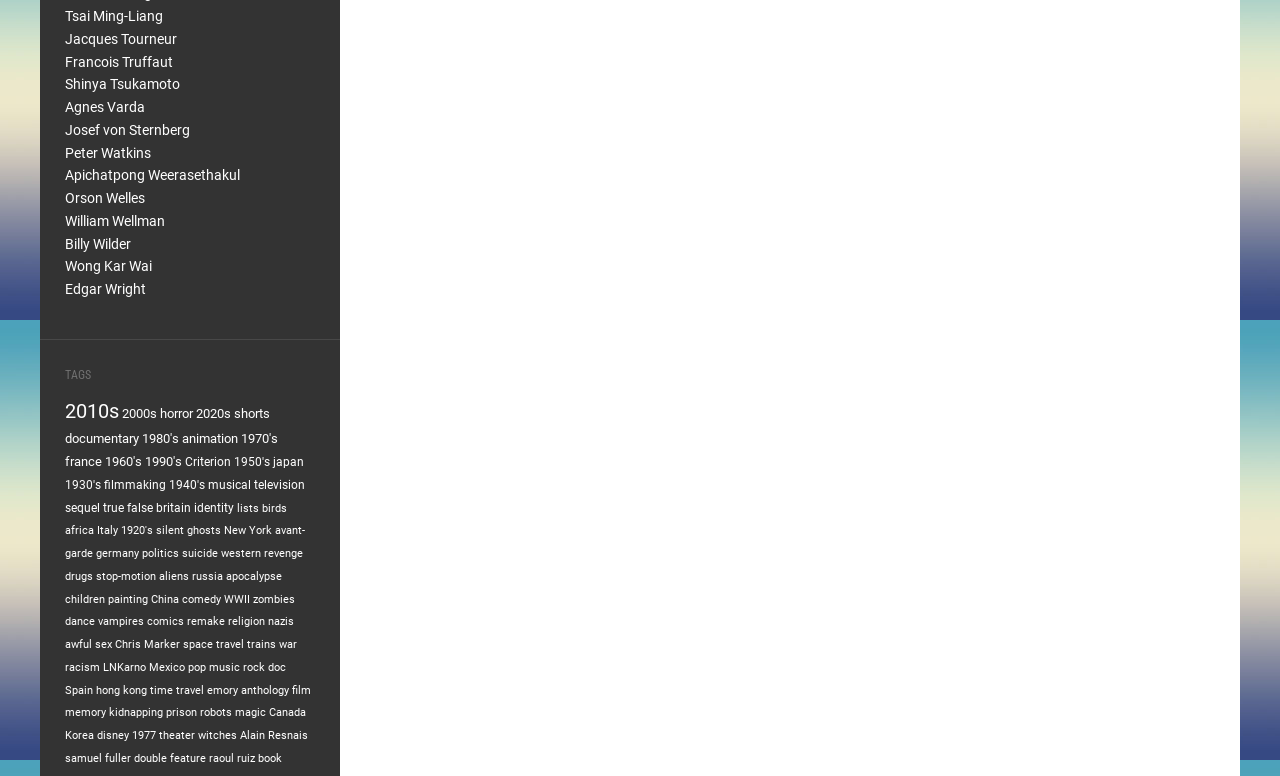Which director's name is listed above 'Francois Truffaut'?
Give a single word or phrase answer based on the content of the image.

Jacques Tourneur